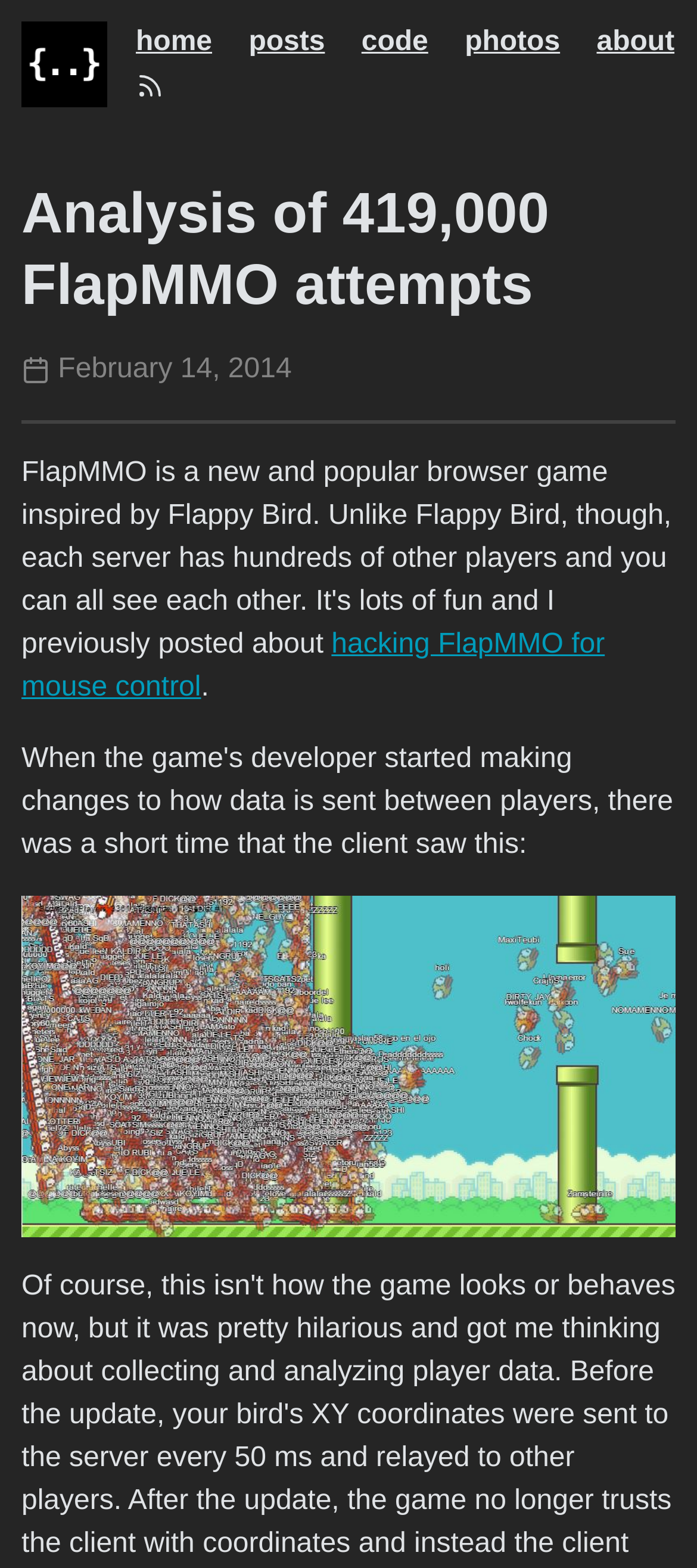Please find the bounding box coordinates in the format (top-left x, top-left y, bottom-right x, bottom-right y) for the given element description. Ensure the coordinates are floating point numbers between 0 and 1. Description: hacking FlapMMO for mouse control

[0.031, 0.401, 0.868, 0.448]